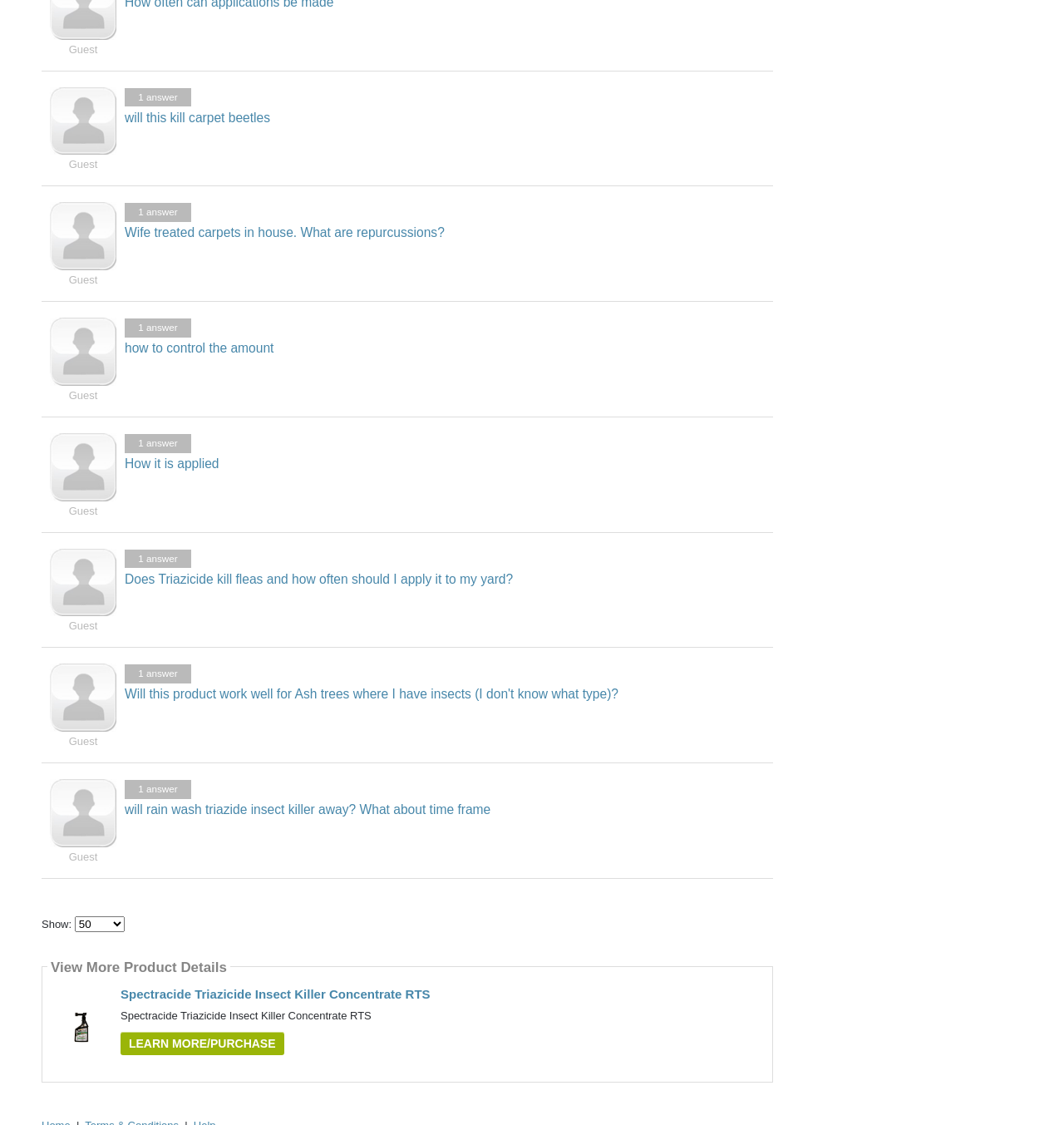Answer the following query with a single word or phrase:
What is the image next to the 'Guest' text?

A user icon